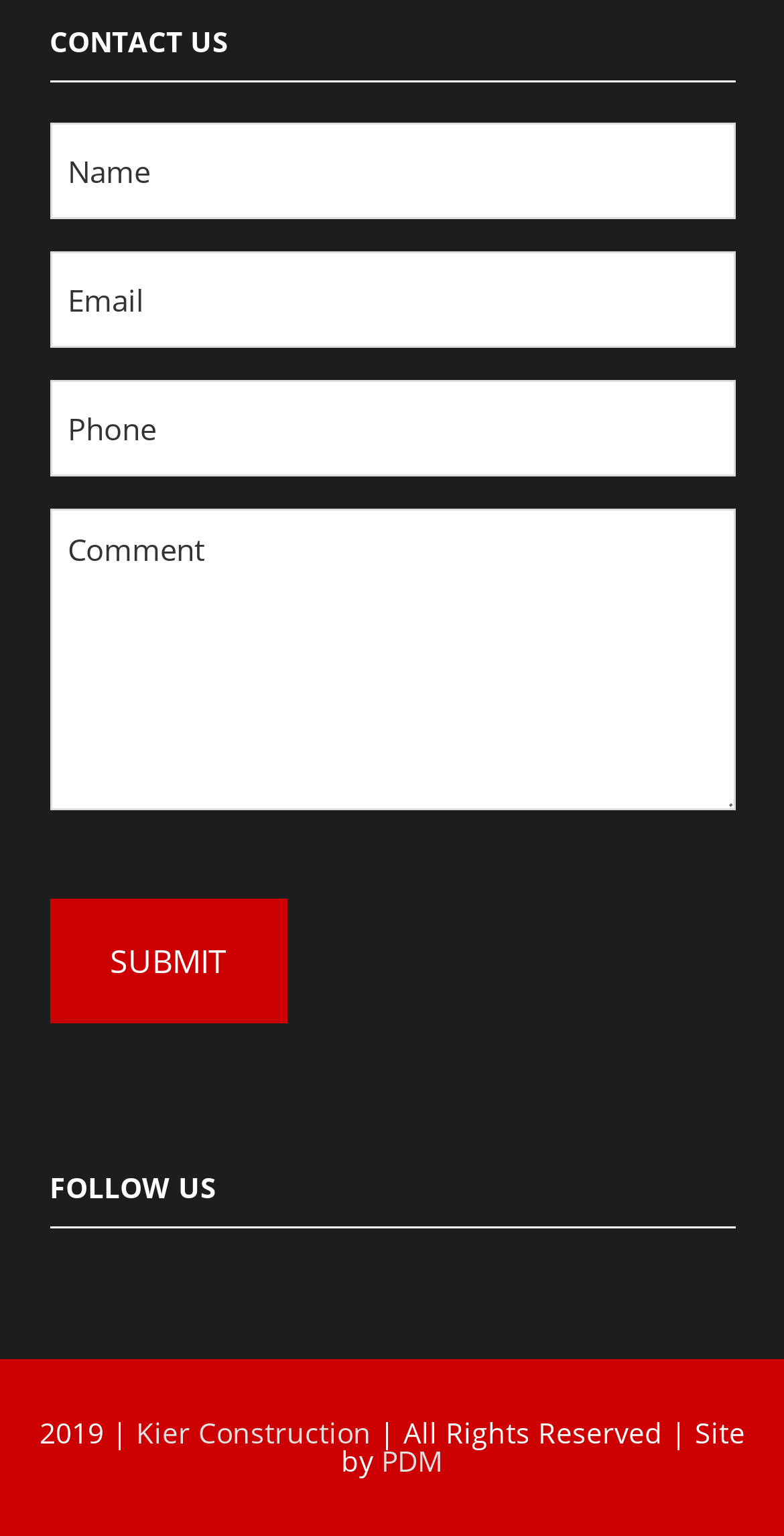Could you find the bounding box coordinates of the clickable area to complete this instruction: "Click the Submit button"?

[0.063, 0.585, 0.365, 0.666]